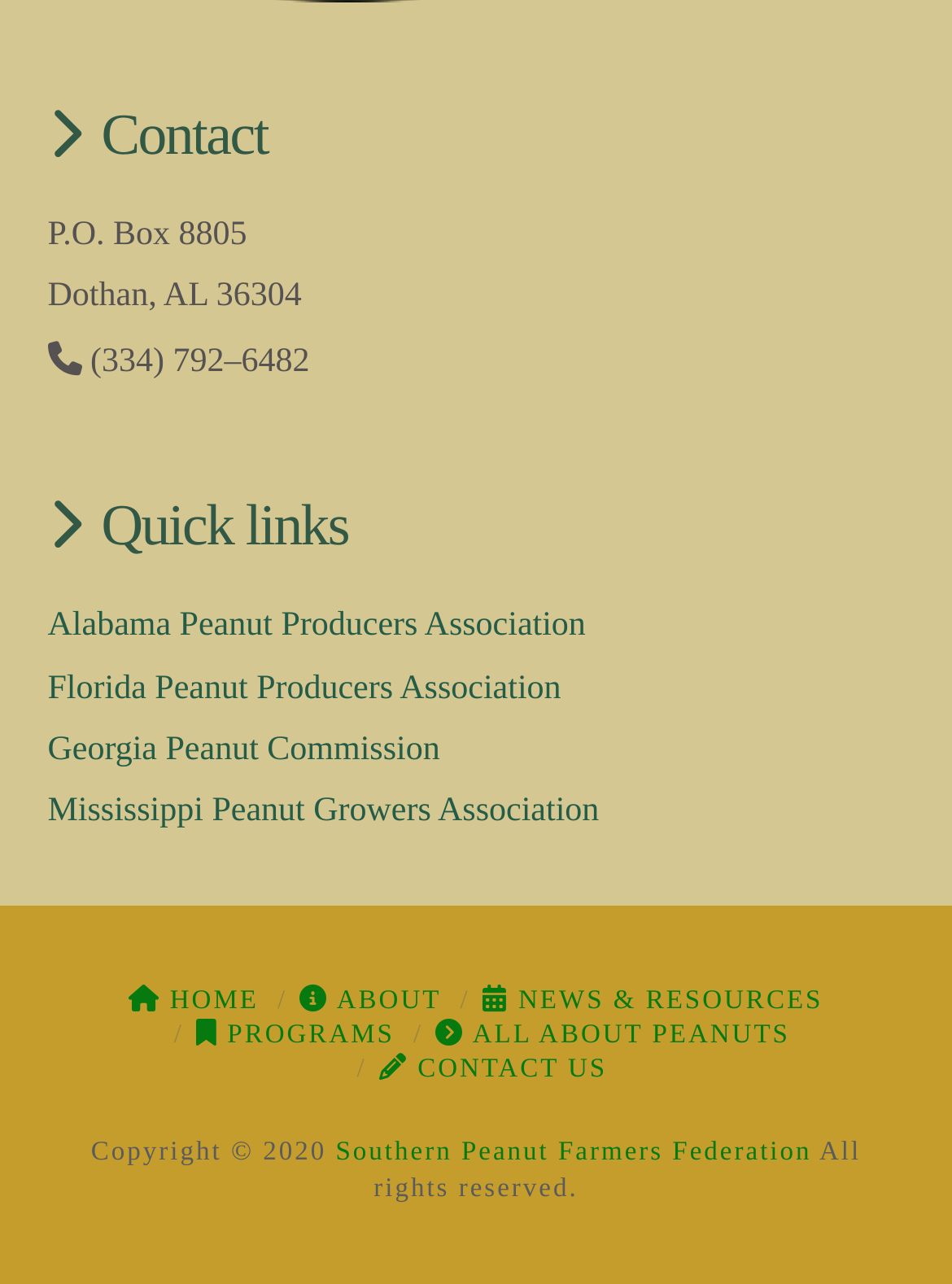Provide the bounding box coordinates for the area that should be clicked to complete the instruction: "Go to HOME".

[0.135, 0.767, 0.272, 0.79]